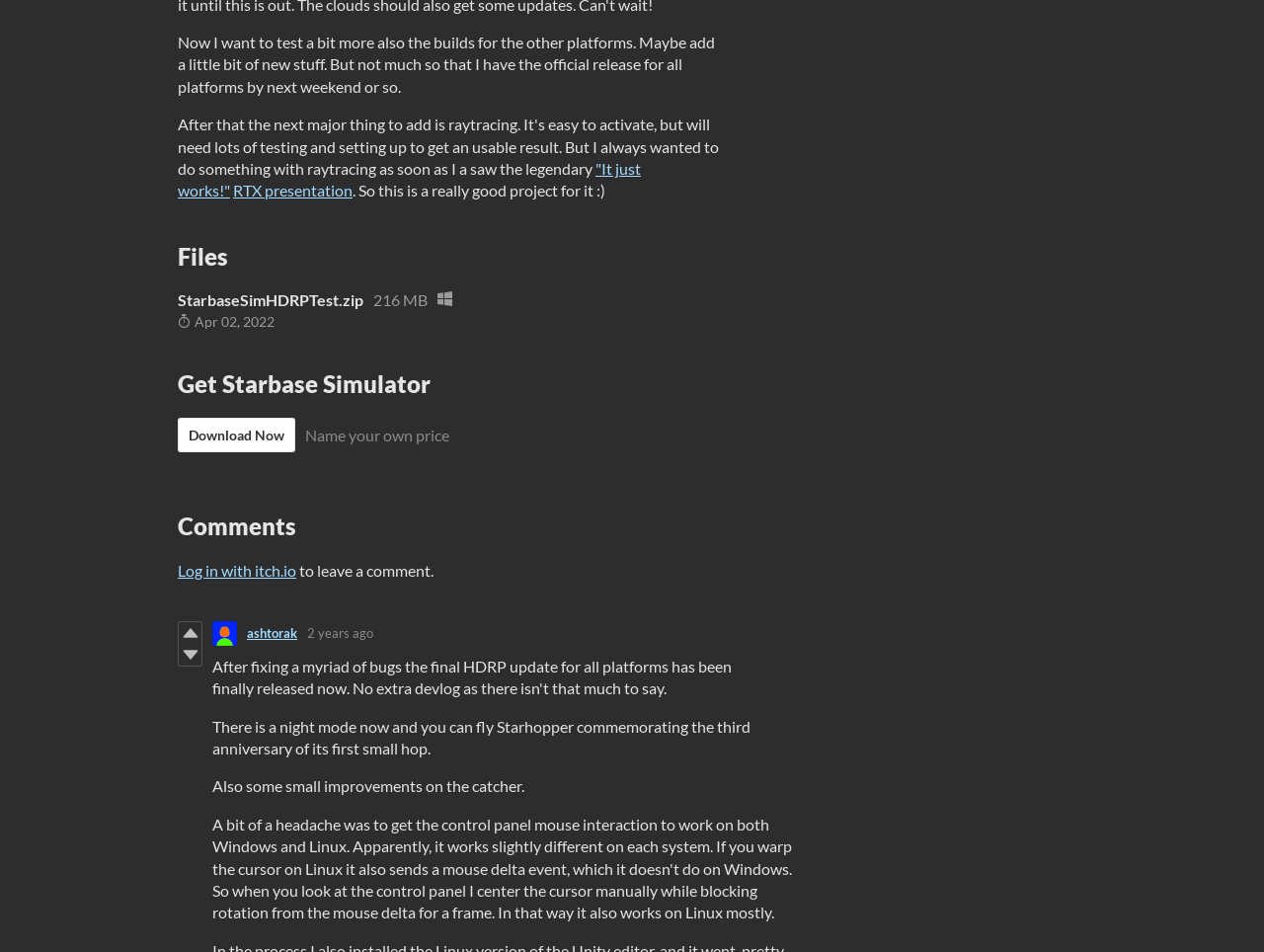Determine the bounding box coordinates for the element that should be clicked to follow this instruction: "Vote up the comment". The coordinates should be given as four float numbers between 0 and 1, in the format [left, top, right, bottom].

[0.141, 0.653, 0.159, 0.676]